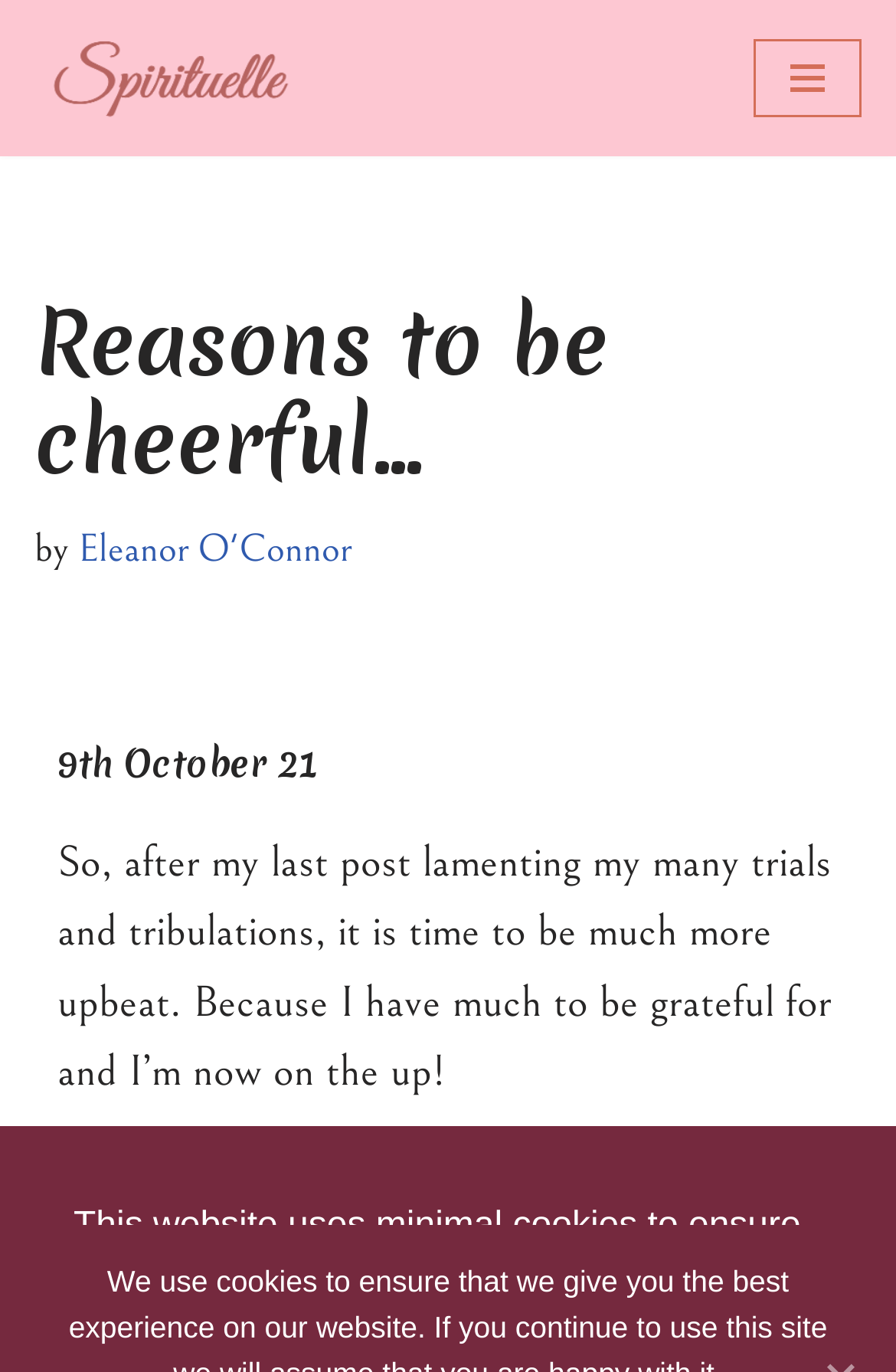What is the purpose of the website?
Look at the screenshot and give a one-word or phrase answer.

Spirituelle Channelling | Meditation | Readings | Courses